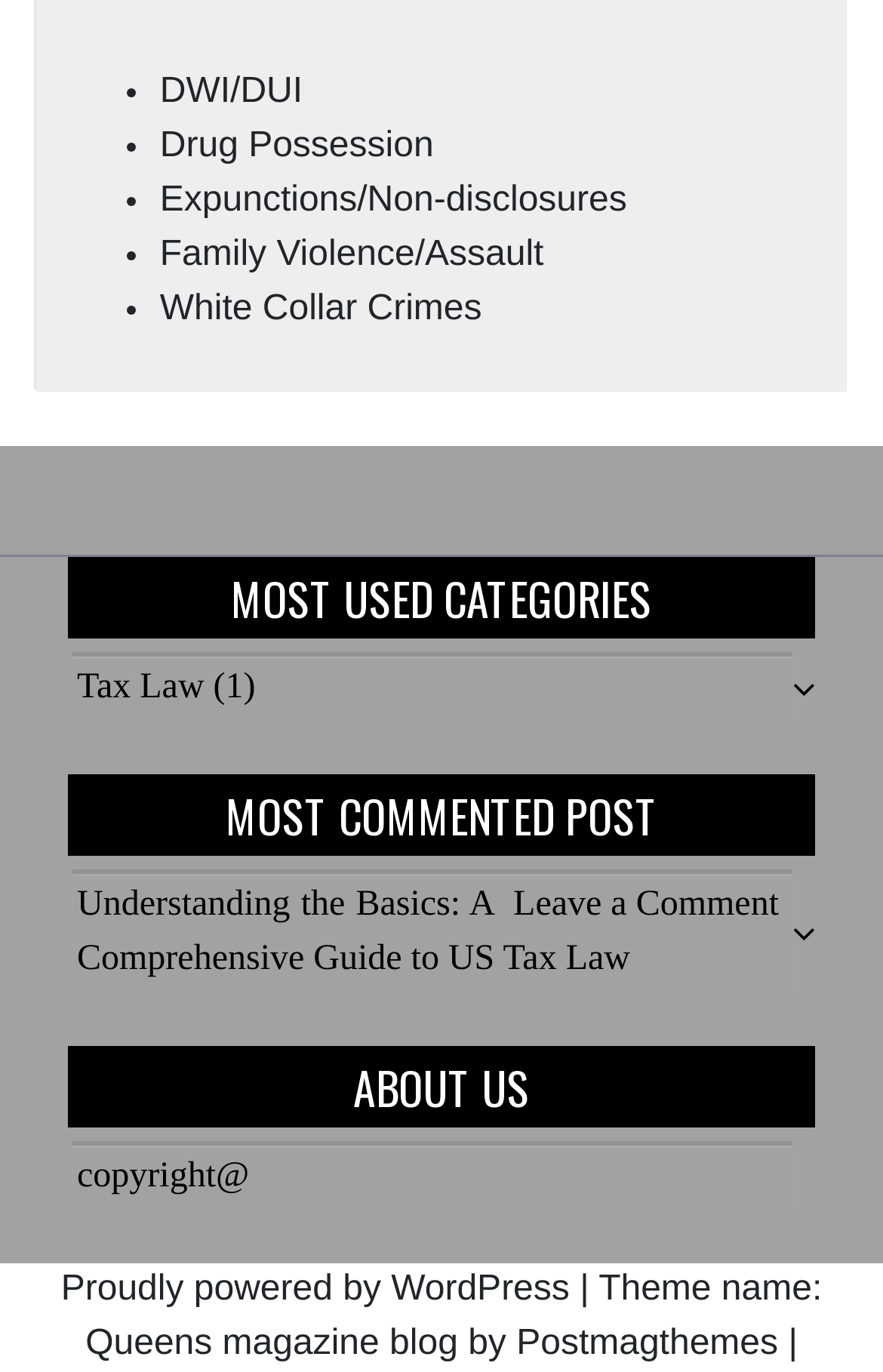Identify the bounding box of the UI component described as: "Expunctions/Non-disclosures".

[0.181, 0.132, 0.71, 0.16]